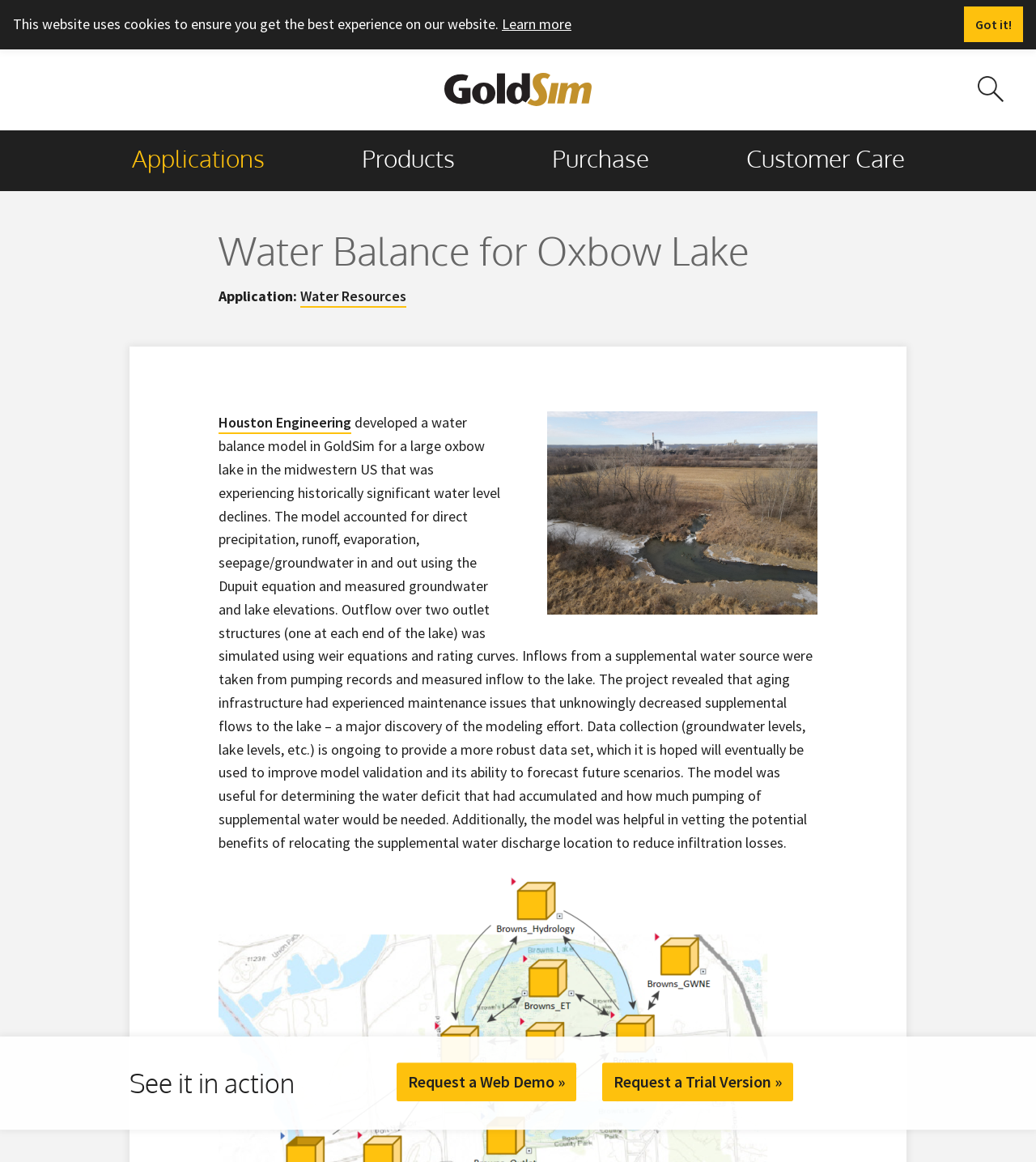Answer with a single word or phrase: 
How many outlet structures are simulated in the model?

Two